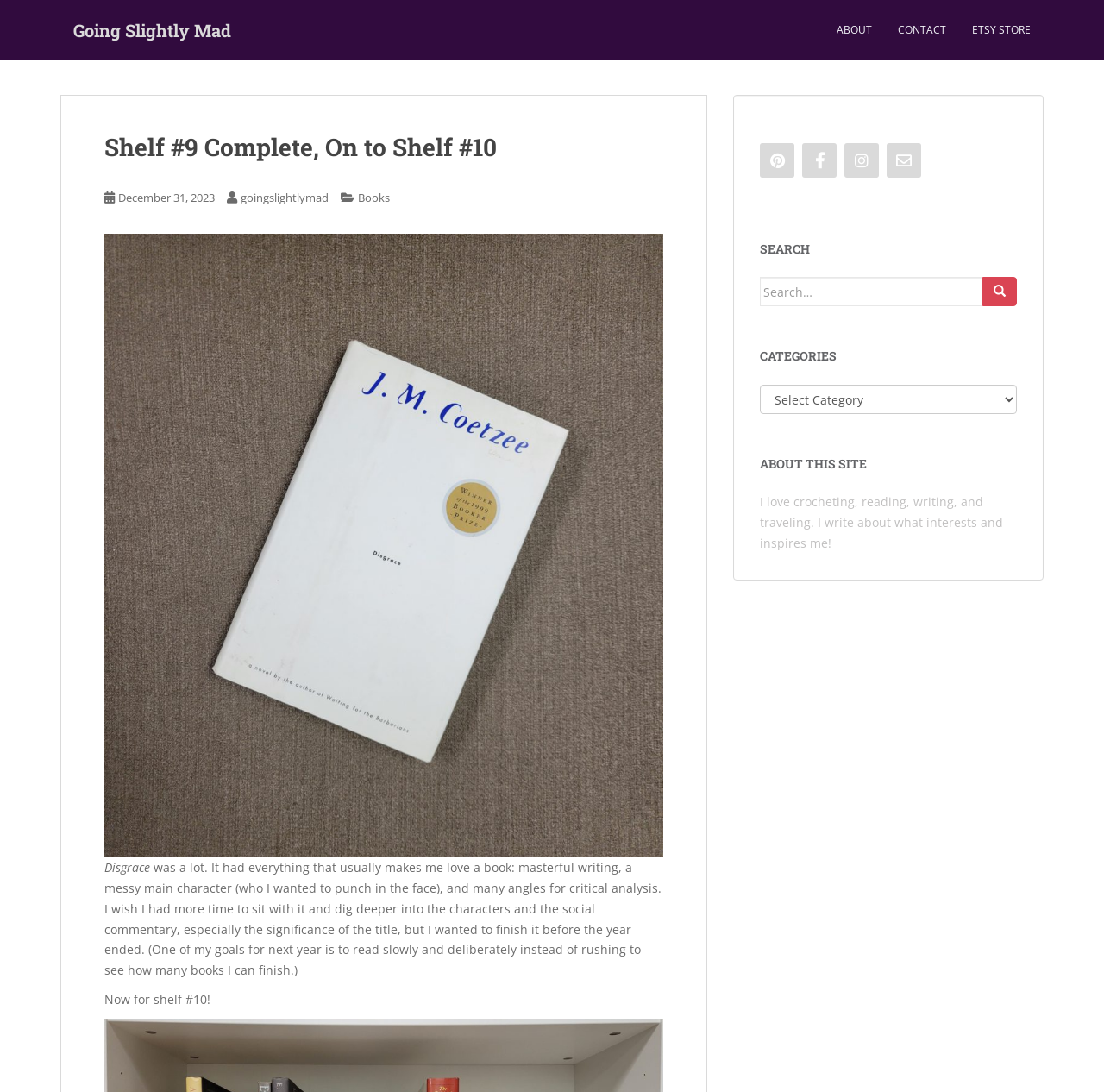Pinpoint the bounding box coordinates for the area that should be clicked to perform the following instruction: "Visit the ETSY STORE".

[0.88, 0.012, 0.934, 0.043]